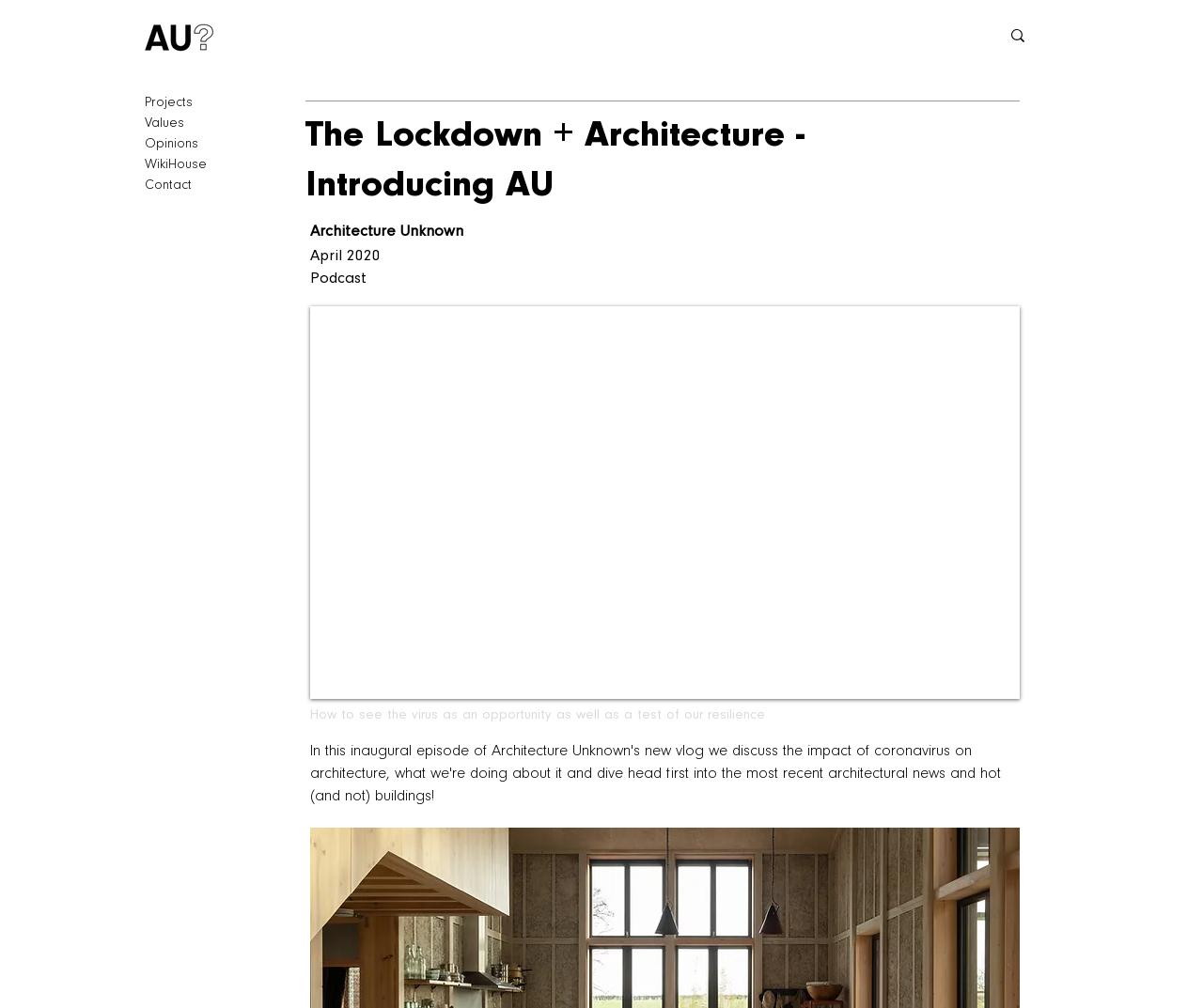Refer to the screenshot and answer the following question in detail:
What can be searched on this website?

There is a search box located at the top right corner of the webpage, which suggests that users can search for something on this website. However, the specific content that can be searched is not explicitly stated.